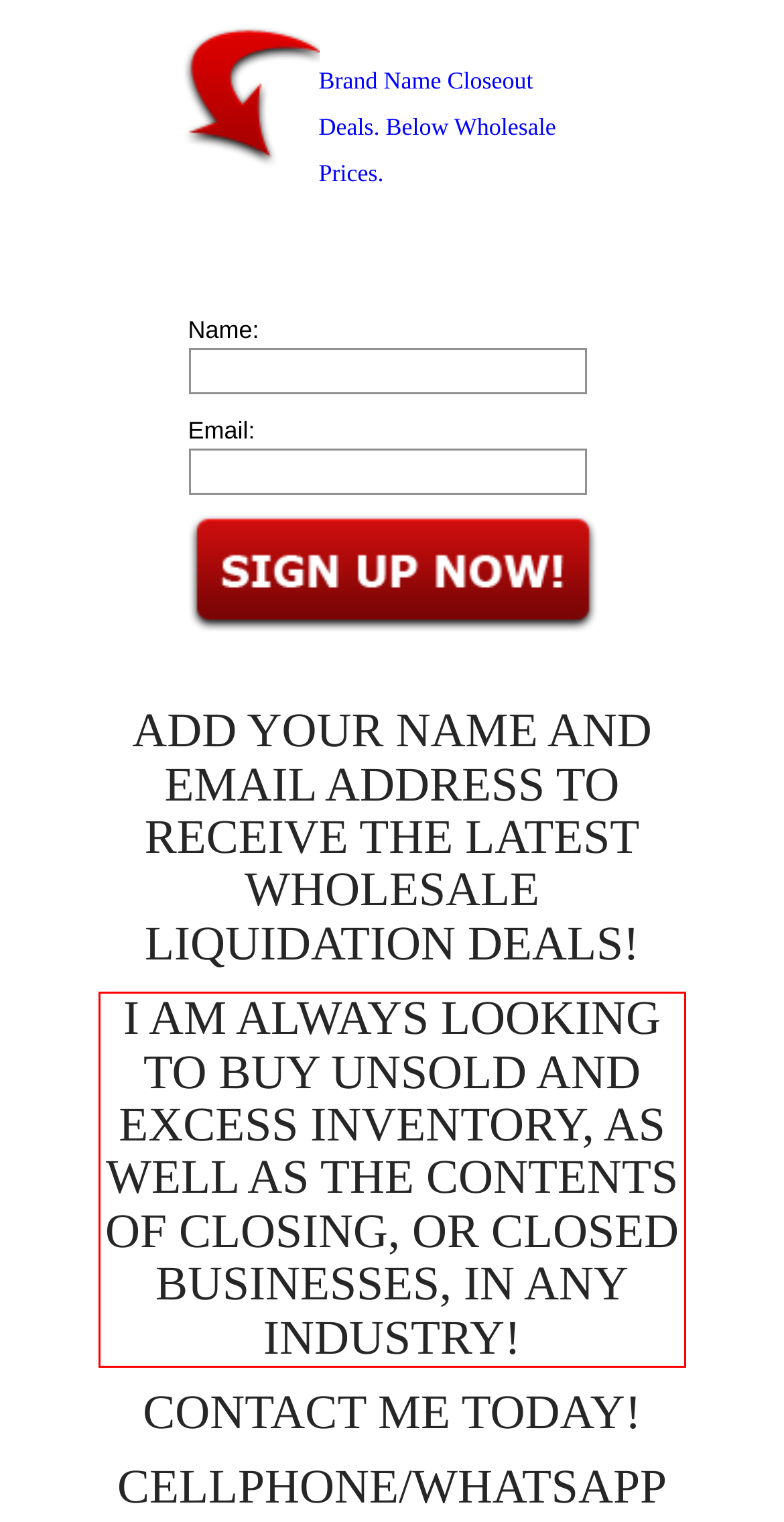Please analyze the screenshot of a webpage and extract the text content within the red bounding box using OCR.

I AM ALWAYS LOOKING TO BUY UNSOLD AND EXCESS INVENTORY, AS WELL AS THE CONTENTS OF CLOSING, OR CLOSED BUSINESSES, IN ANY INDUSTRY!